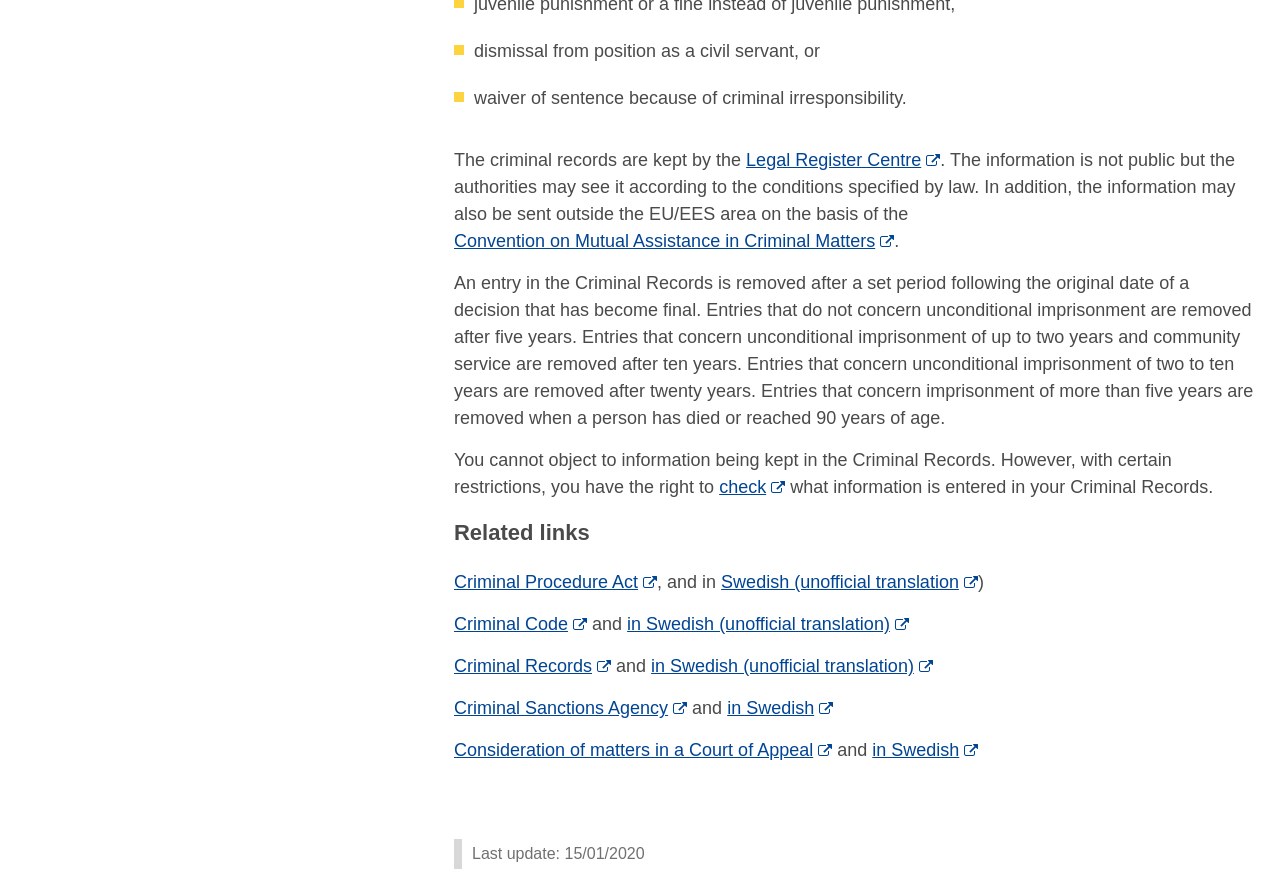Please provide a brief answer to the following inquiry using a single word or phrase:
How long are entries concerning unconditional imprisonment of up to two years removed from the Criminal Records?

Ten years